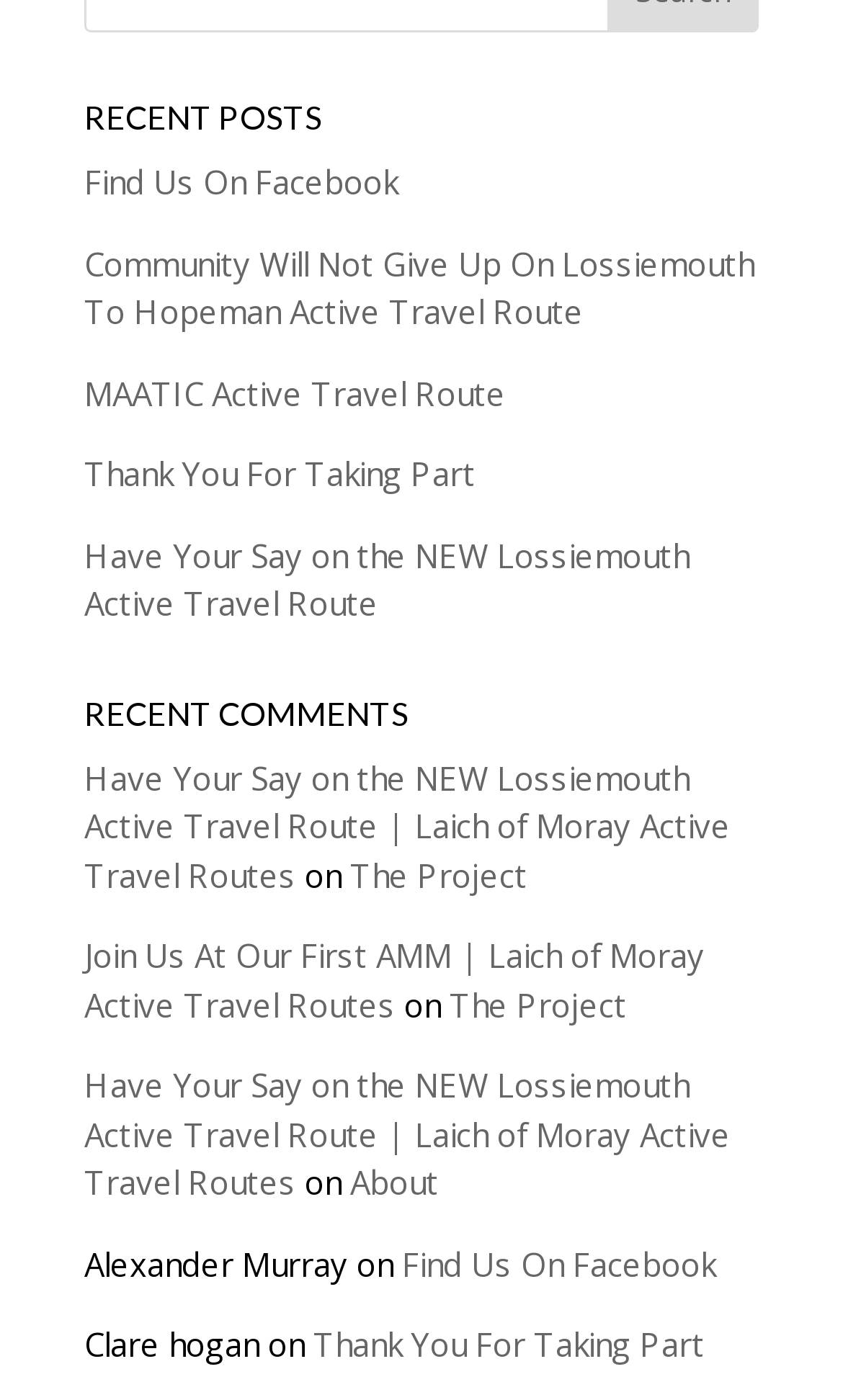Please give a concise answer to this question using a single word or phrase: 
What is the text of the last link in the RECENT COMMENTS section?

About